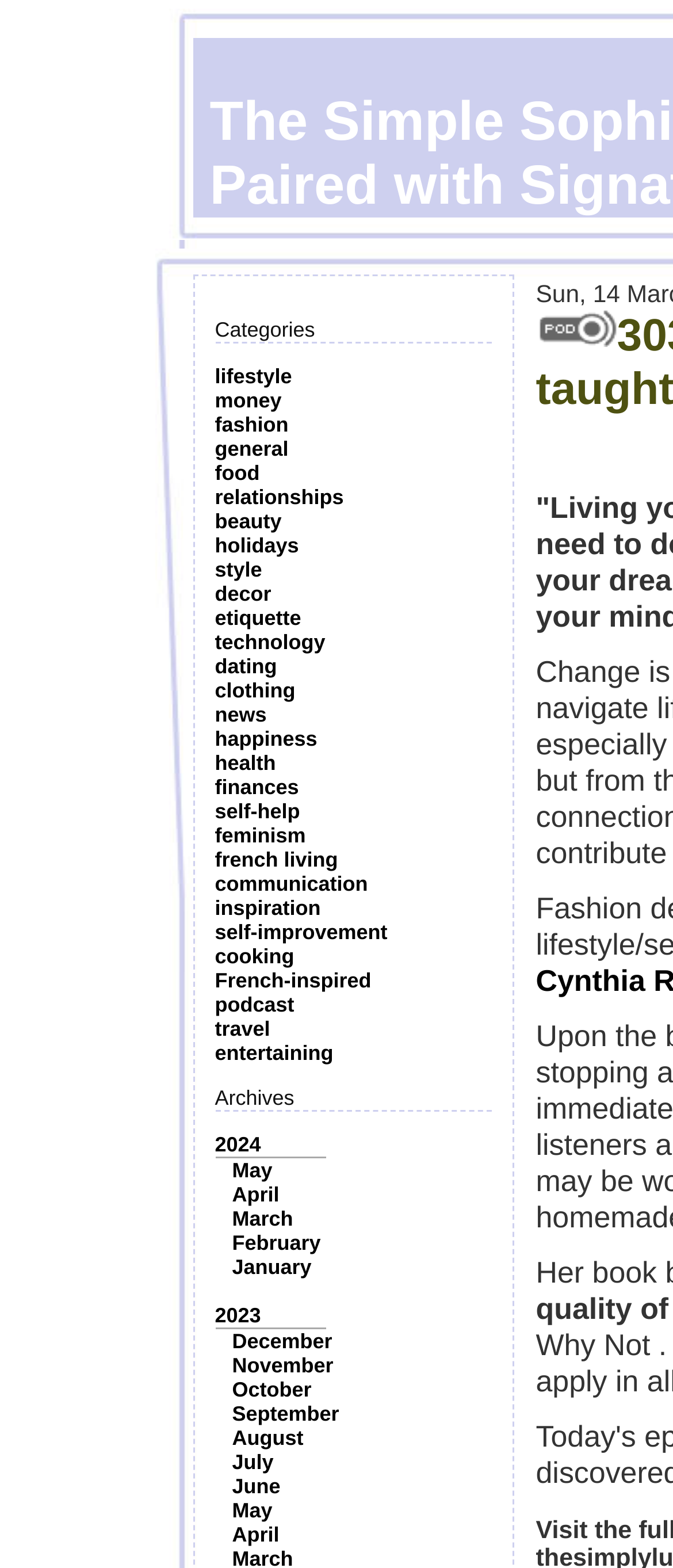From the element description etiquette, predict the bounding box coordinates of the UI element. The coordinates must be specified in the format (top-left x, top-left y, bottom-right x, bottom-right y) and should be within the 0 to 1 range.

[0.319, 0.386, 0.447, 0.402]